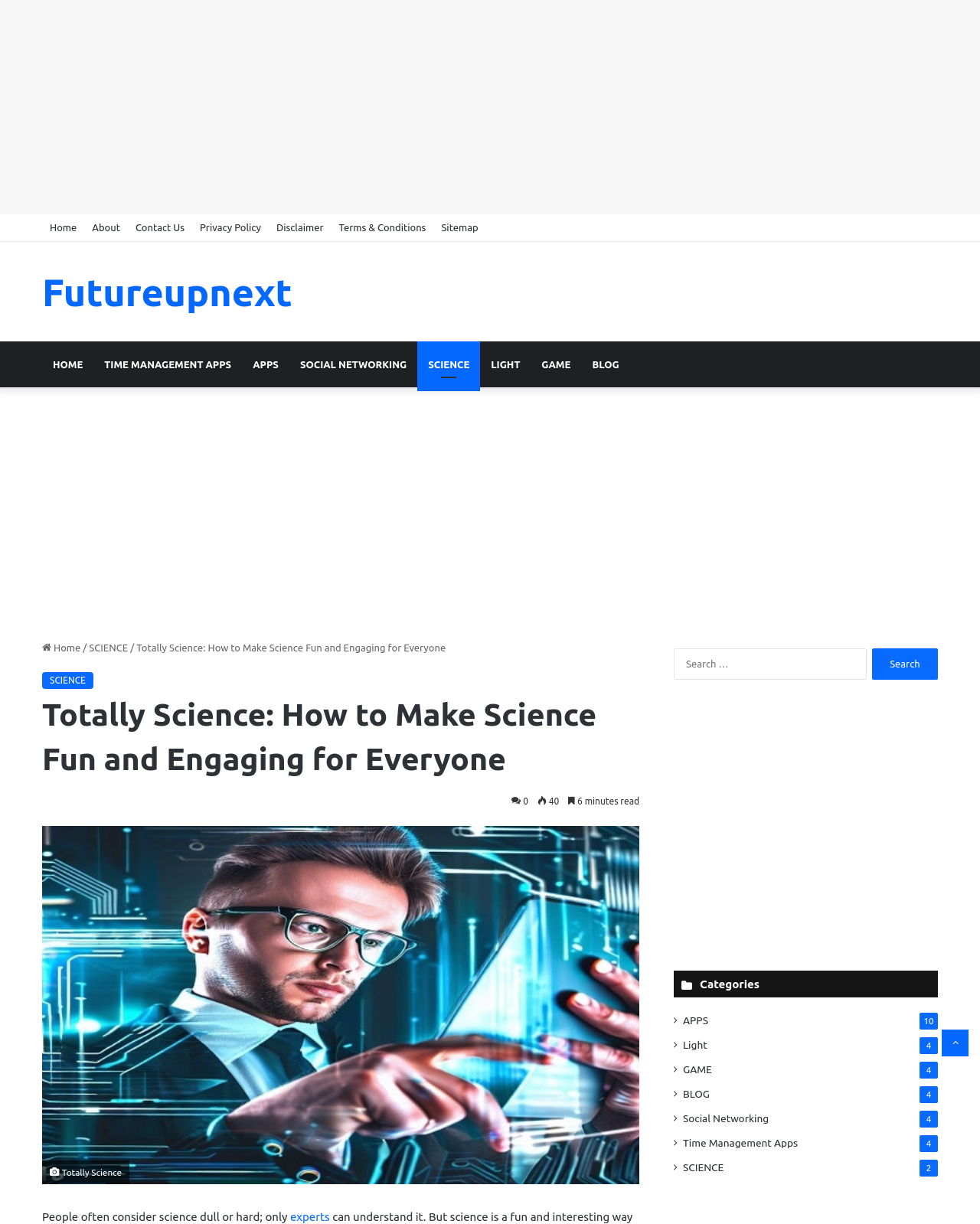What is the first link in the primary navigation menu?
Using the details shown in the screenshot, provide a comprehensive answer to the question.

The primary navigation menu is located at the top of the webpage, and the first link in this menu is 'HOME', which is located at the coordinates [0.043, 0.279, 0.096, 0.316].